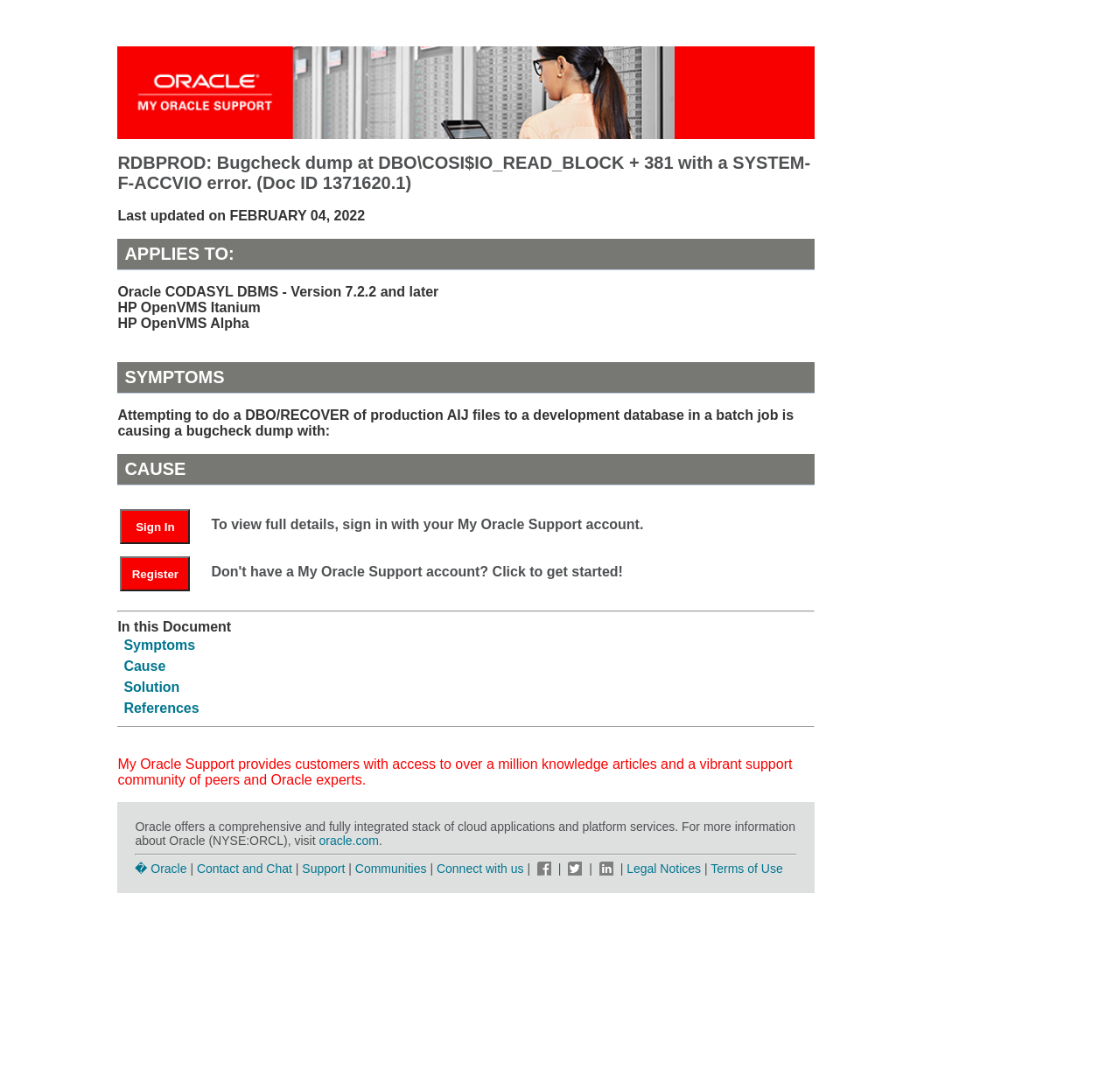Identify the bounding box coordinates for the element you need to click to achieve the following task: "Go to Cause". The coordinates must be four float values ranging from 0 to 1, formatted as [left, top, right, bottom].

[0.11, 0.604, 0.148, 0.618]